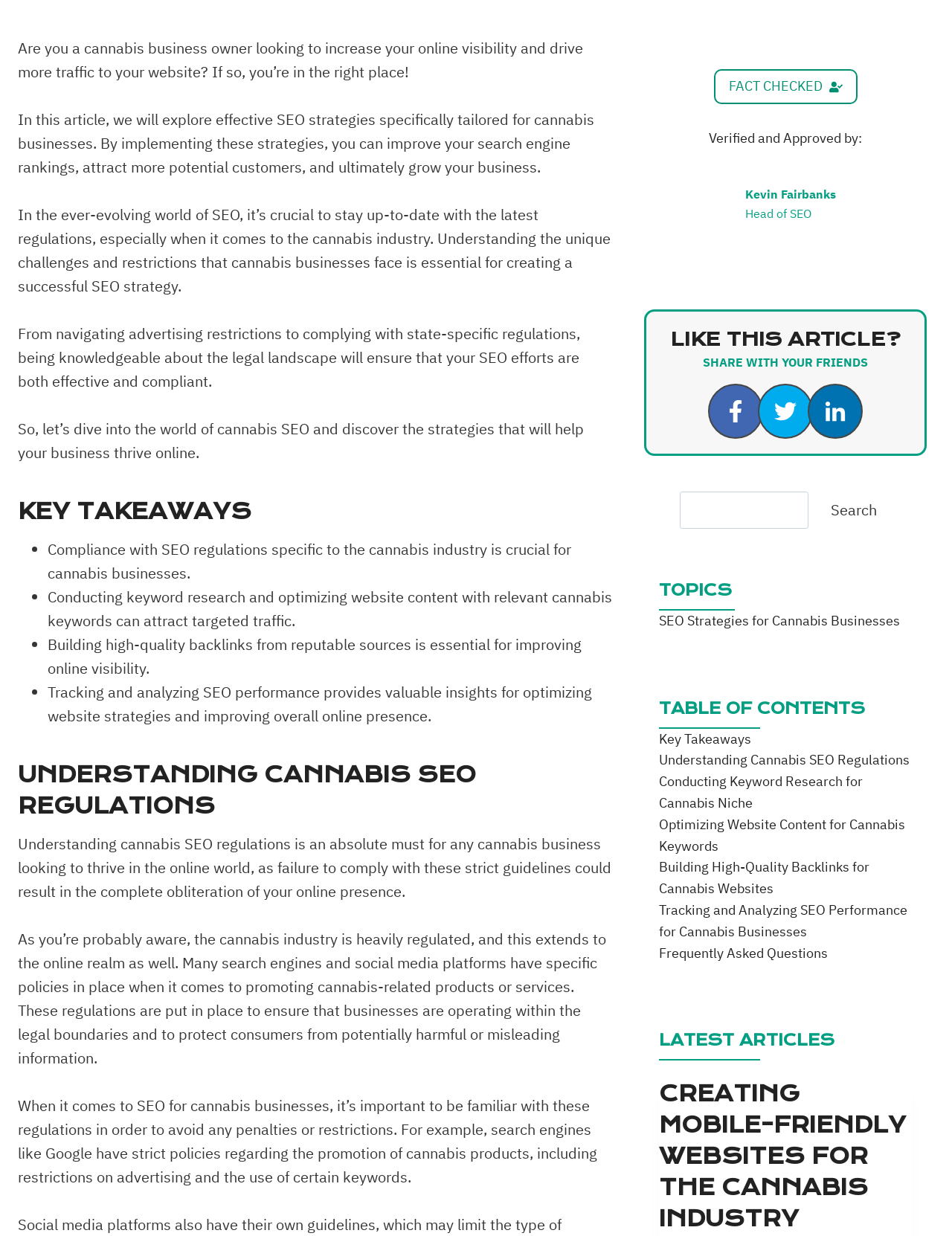Determine the bounding box for the described HTML element: "Search". Ensure the coordinates are four float numbers between 0 and 1 in the format [left, top, right, bottom].

[0.857, 0.398, 0.936, 0.428]